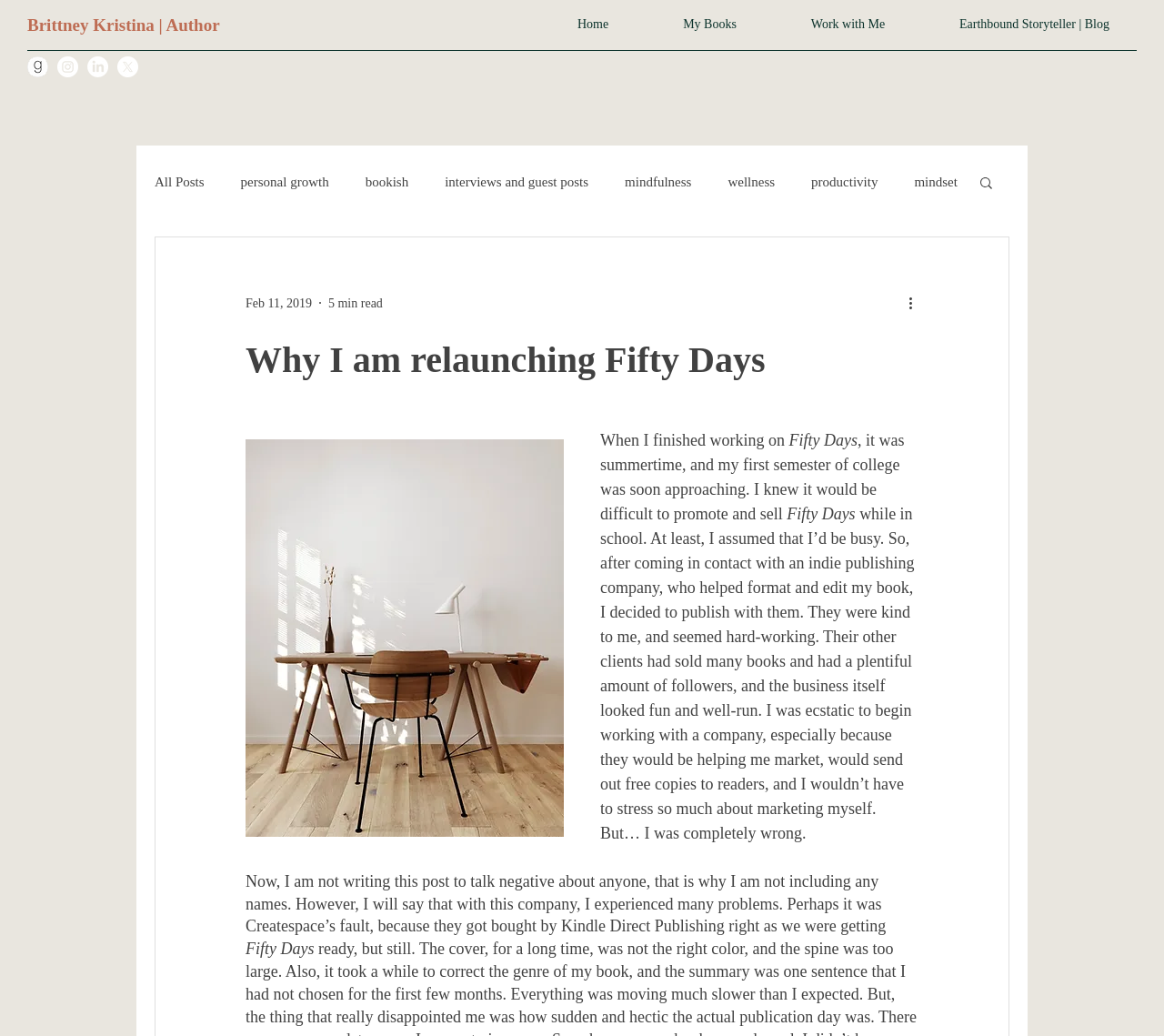Please determine the bounding box coordinates for the element with the description: "Home".

[0.464, 0.002, 0.555, 0.046]